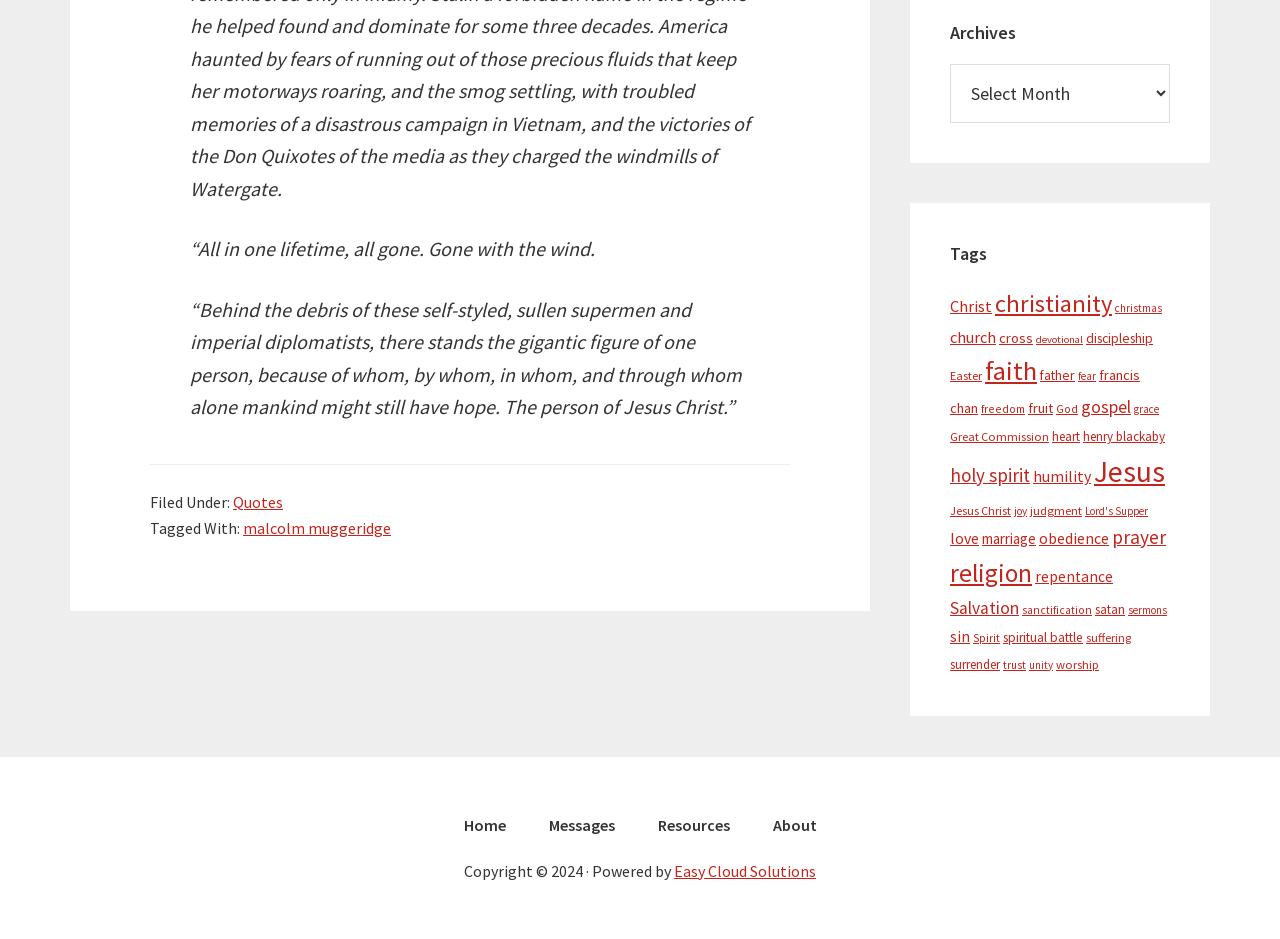Carefully observe the image and respond to the question with a detailed answer:
What is the purpose of the 'Archives' section?

The 'Archives' section appears to be a categorization of quotes based on various topics, such as Jesus, Christianity, and faith. It provides a way to organize and access quotes related to specific themes.